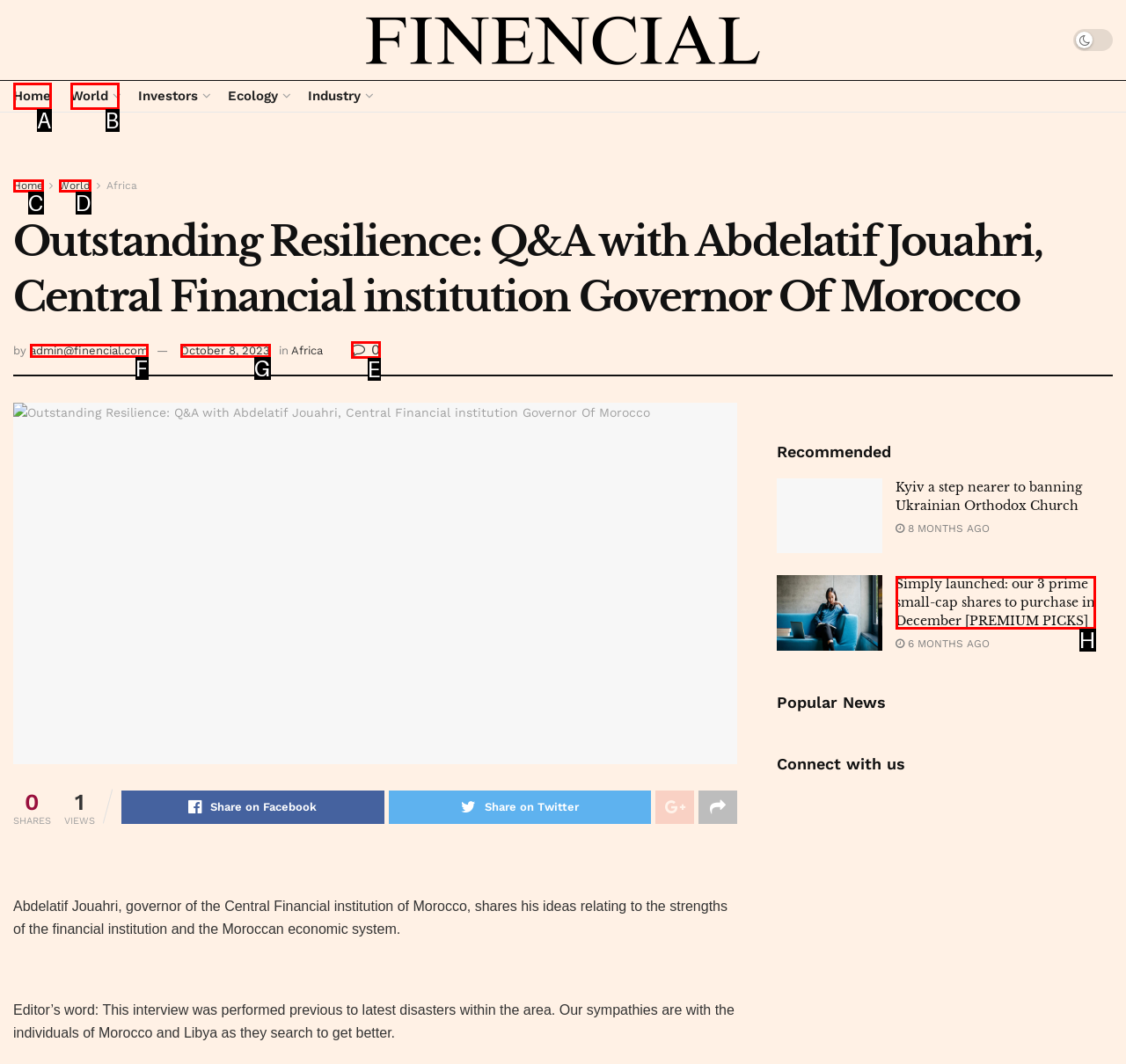From the options presented, which lettered element matches this description: World
Reply solely with the letter of the matching option.

D